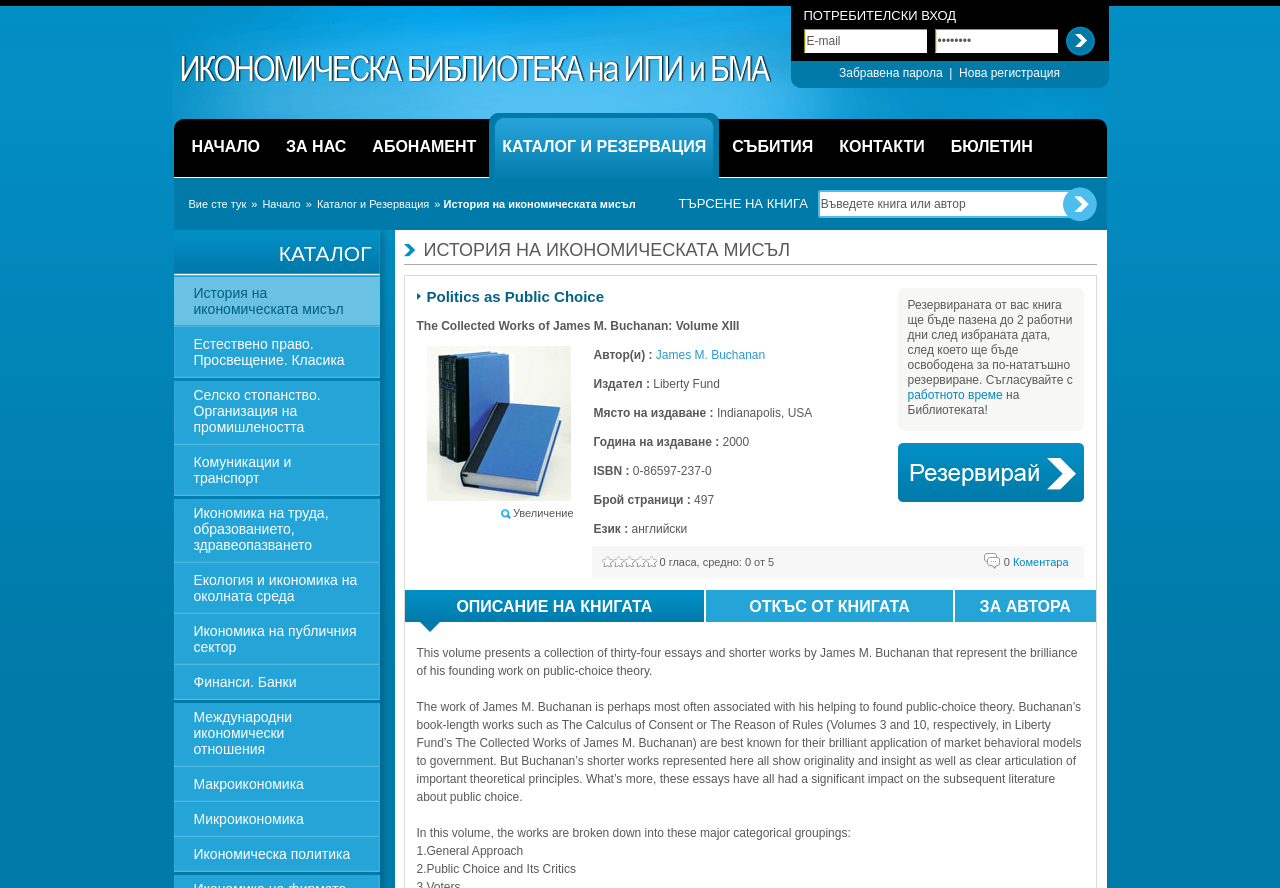Determine the bounding box coordinates for the region that must be clicked to execute the following instruction: "view book details".

[0.701, 0.499, 0.846, 0.565]